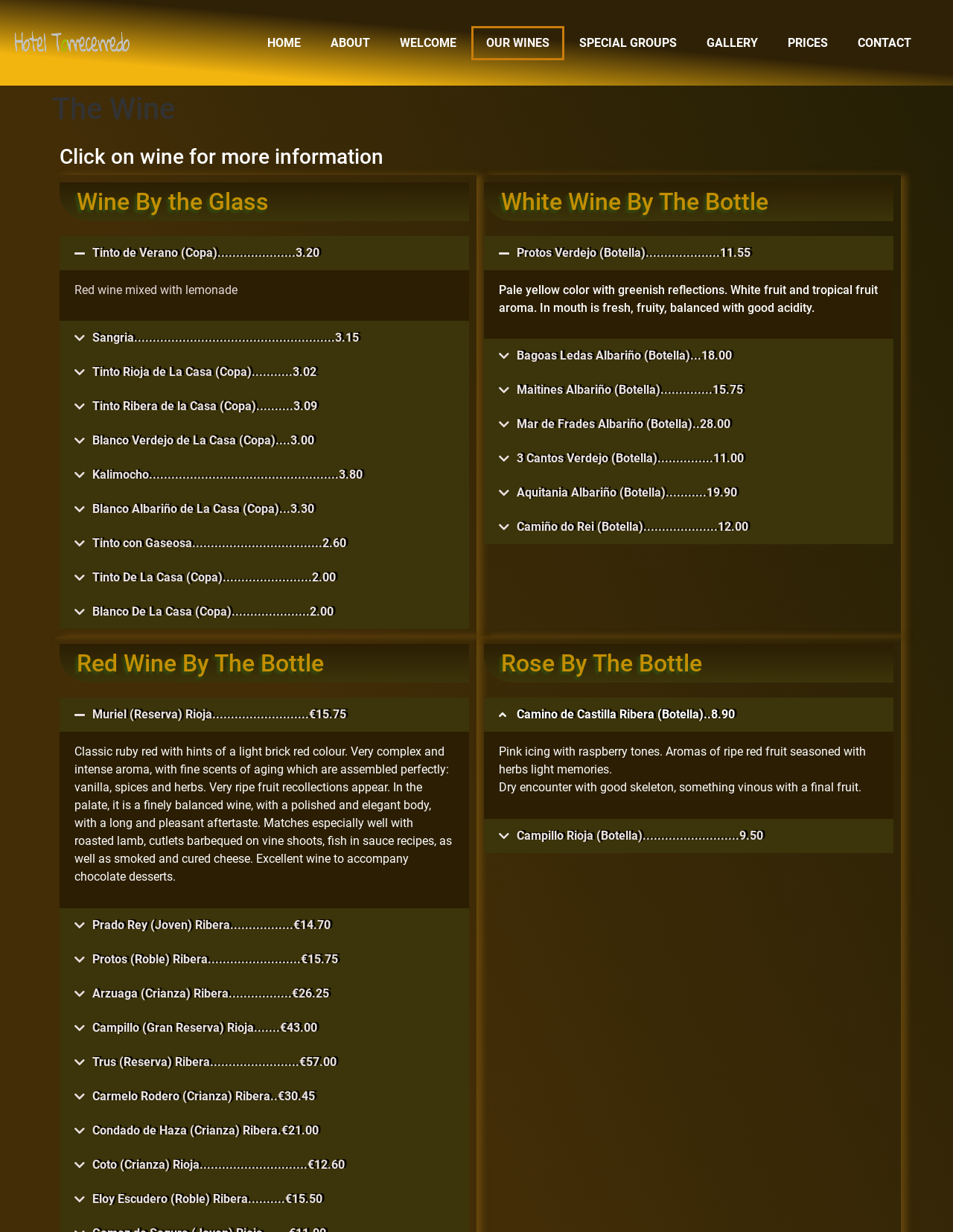Determine the bounding box coordinates of the element that should be clicked to execute the following command: "Explore White Wine By The Bottle".

[0.526, 0.154, 0.93, 0.173]